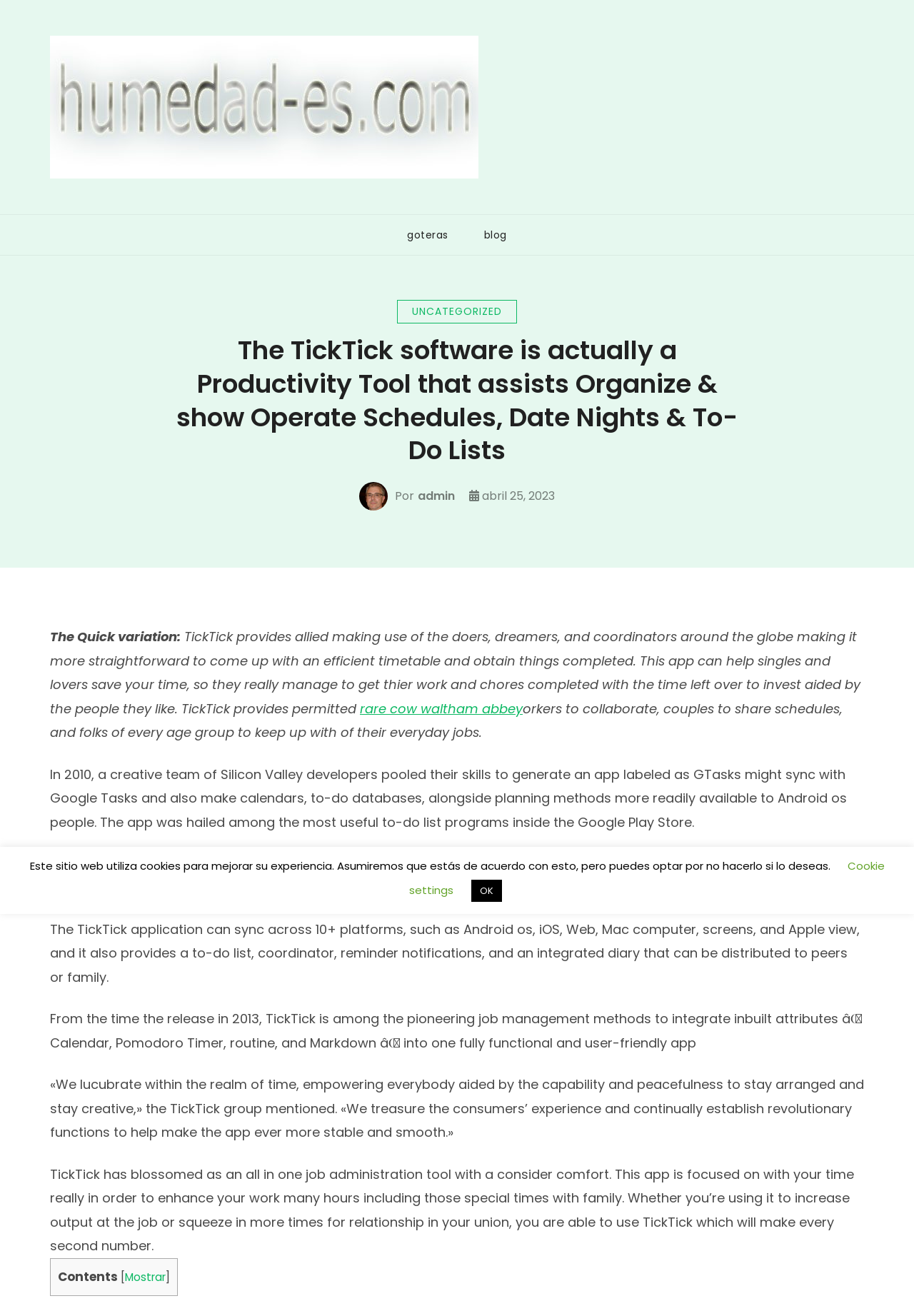Provide a thorough description of the webpage you see.

This webpage is about TickTick, a productivity tool that helps organize and show operate schedules, date nights, and to-do lists. At the top, there is a heading with the same description. Below the heading, there is an image of a person, likely an administrator, and a link to the administrator's profile. 

On the left side, there are several links, including "humedades", "Móvil", "goteras", "blog", and "UNCATEGORIZED". These links are positioned vertically, with "humedades" at the top and "UNCATEGORIZED" at the bottom.

In the main content area, there is a block of text that describes TickTick's features and benefits. The text is divided into several paragraphs, each describing a different aspect of the app. The paragraphs are positioned vertically, with the first paragraph starting from the top left corner of the content area.

The text describes how TickTick helps users manage their time, collaborate with others, and stay organized. It also mentions the app's history, its features, and its ability to sync across multiple platforms.

At the bottom of the page, there is a notice about the website using cookies, with a button to access cookie settings and an "OK" button to accept the cookies.